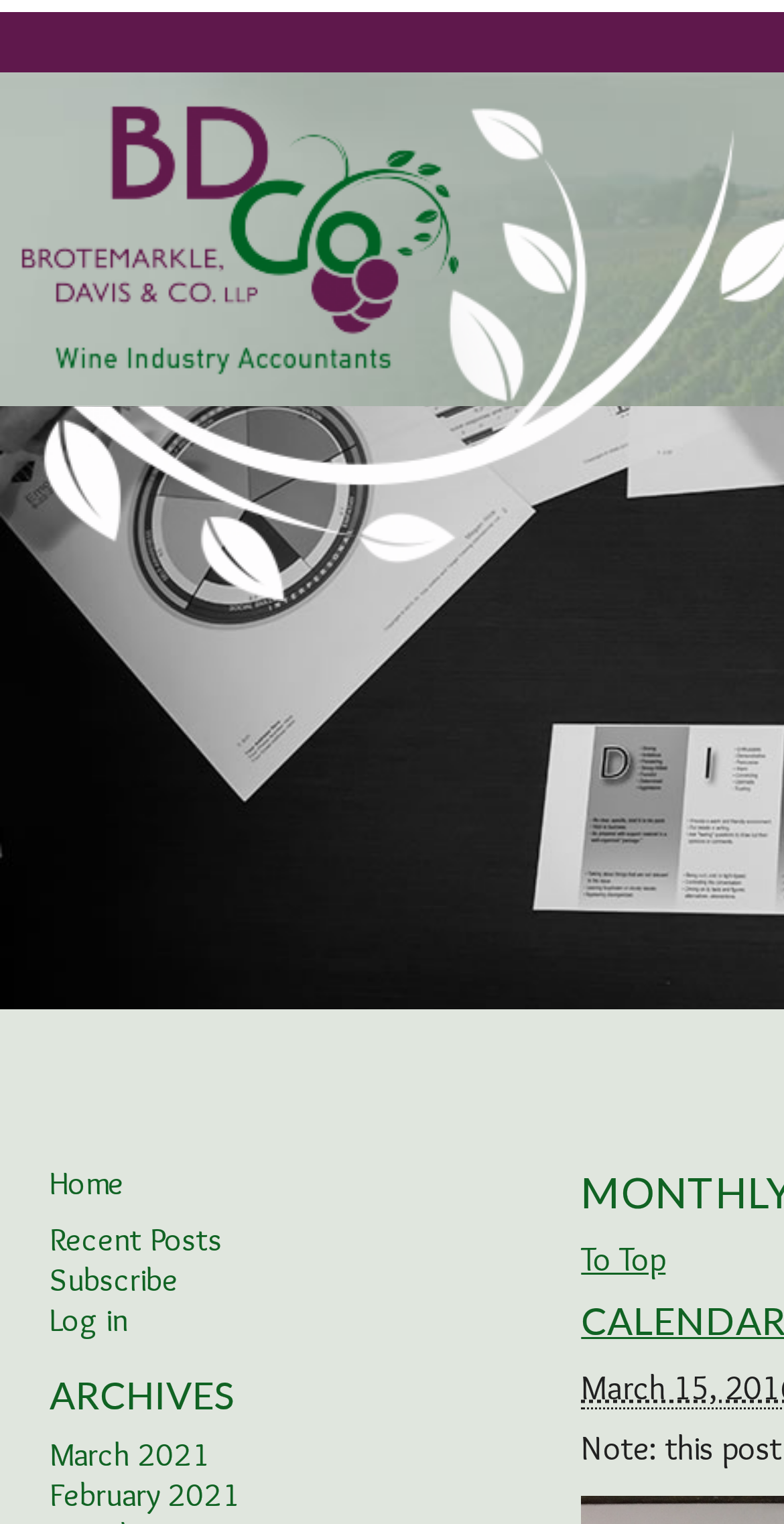What is the purpose of the 'To Top' link?
Refer to the image and offer an in-depth and detailed answer to the question.

The 'To Top' link is located at the bottom of the page, and its purpose is to allow users to quickly scroll back to the top of the page.